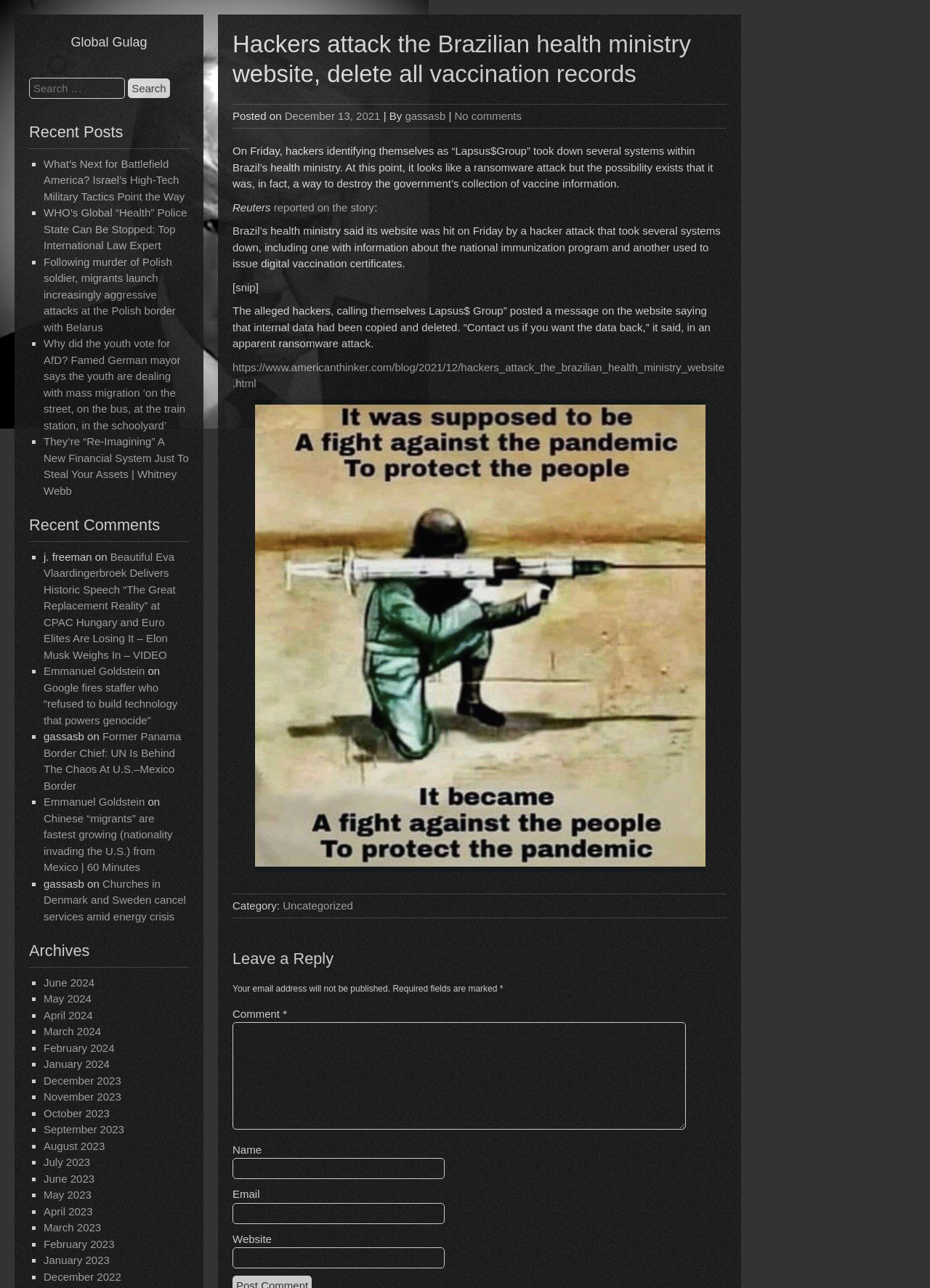Please give the bounding box coordinates of the area that should be clicked to fulfill the following instruction: "Click on the 'WGXC-90.7 FM' link". The coordinates should be in the format of four float numbers from 0 to 1, i.e., [left, top, right, bottom].

None